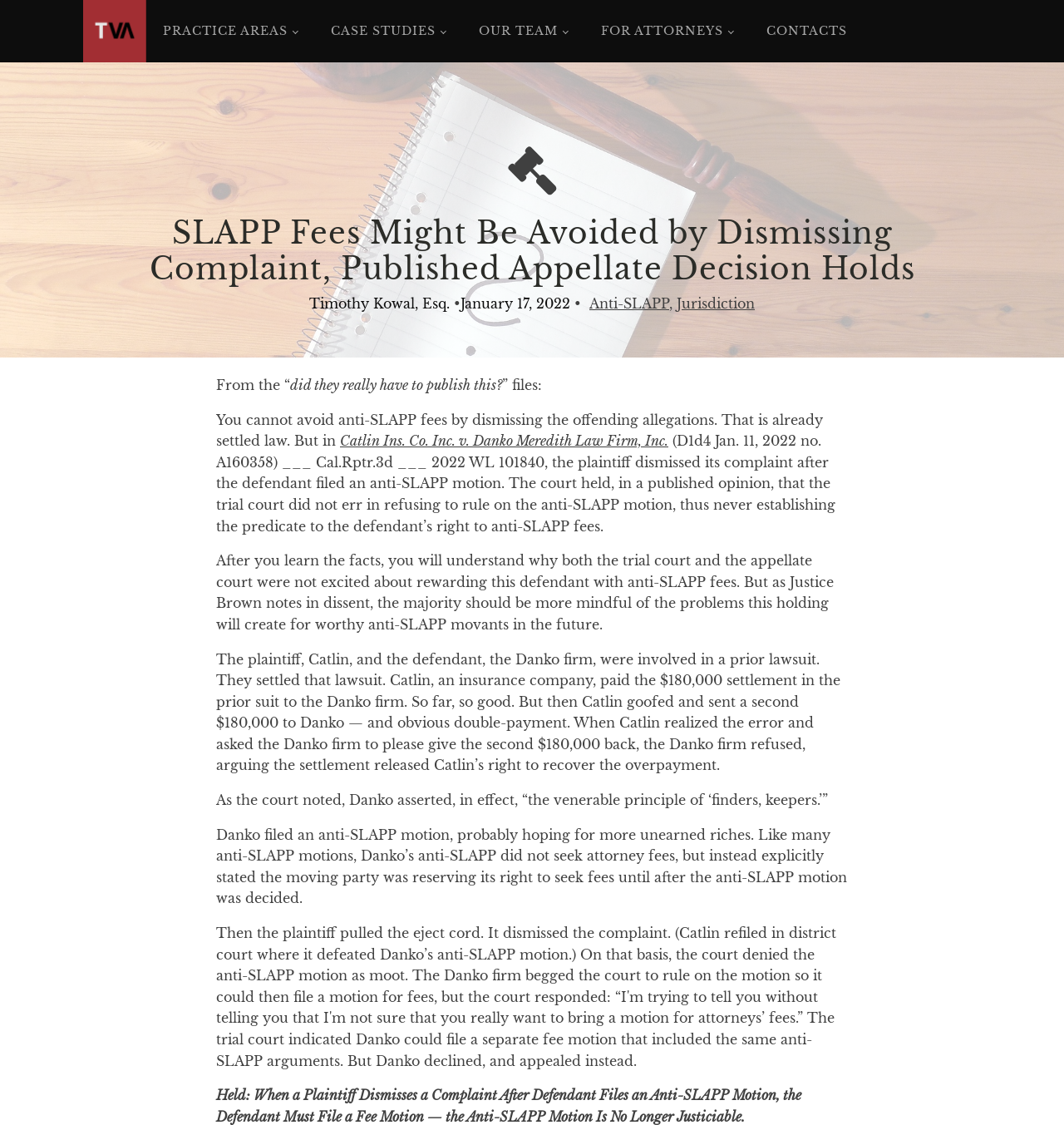Provide a single word or phrase to answer the given question: 
What is the name of the author of the article?

Timothy Kowal, Esq.